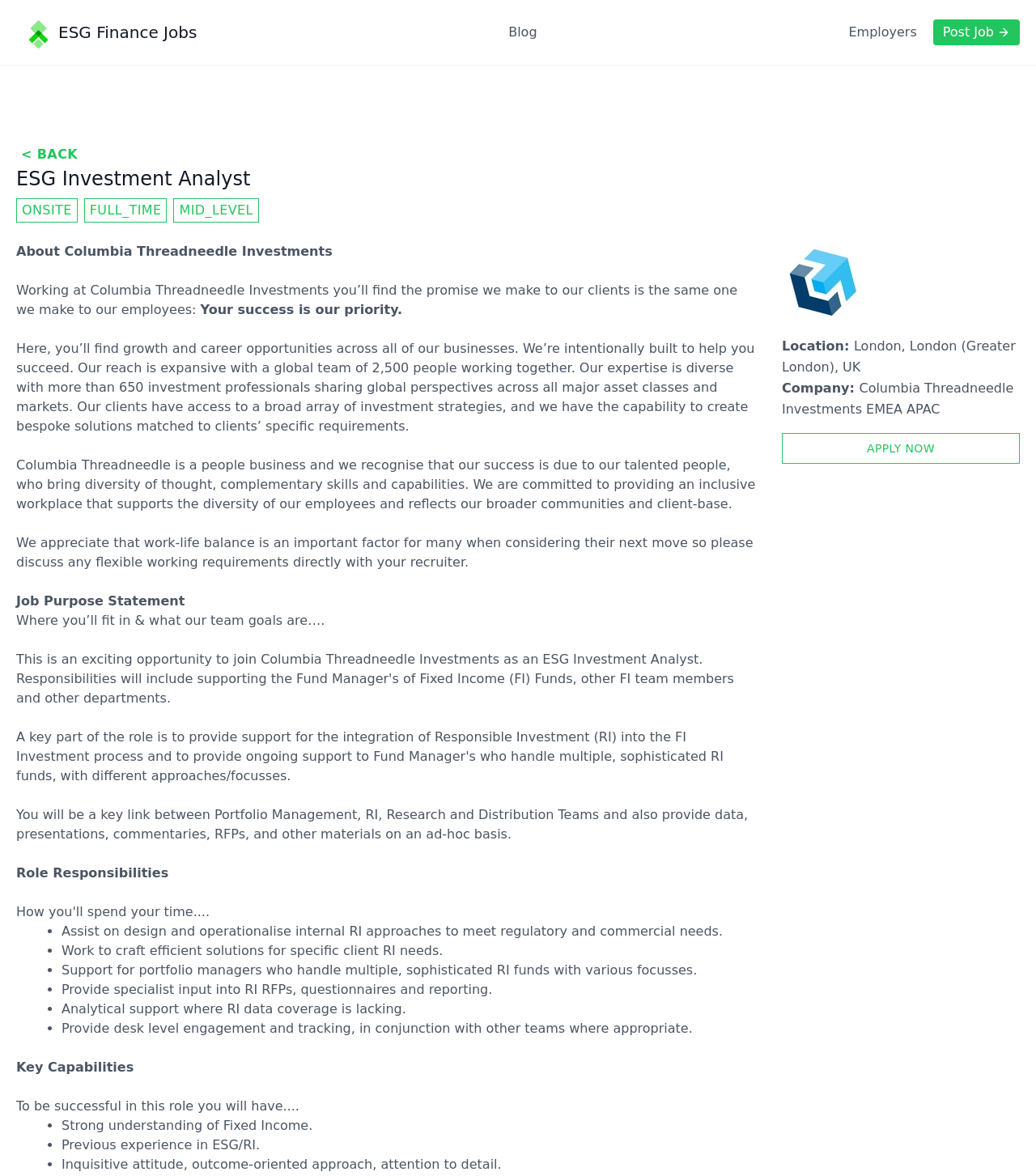Write an exhaustive caption that covers the webpage's main aspects.

This webpage is a job posting for an ESG Investment Analyst position at Columbia Threadneedle Investments EMEA APAC in London, UK. At the top of the page, there are several links, including "ESG Finance Jobs", "Blog", "Employers", and "Post Job", along with an image of the ESG Finance Jobs logo. 

Below these links, there is a heading that displays the job title, "ESG Investment Analyst", followed by three static text elements indicating that the job is onsite, full-time, and mid-level. 

To the right of the job title, there is an image of the Columbia Threadneedle Investments EMEA APAC logo, along with the location and company information. 

The main content of the job posting is divided into several sections. The first section describes the company, stating that Columbia Threadneedle Investments prioritizes employee success and provides growth and career opportunities across all businesses. 

The next section outlines the job purpose, stating that the ESG Investment Analyst will be a key link between Portfolio Management, RI, Research, and Distribution Teams, and will provide data, presentations, commentaries, RFPs, and other materials on an ad-hoc basis. 

Following this, there is a list of role responsibilities, including assisting in the design and operationalization of internal RI approaches, crafting efficient solutions for specific client RI needs, and providing specialist input into RI RFPs, questionnaires, and reporting. 

The final section outlines the key capabilities required for the role, including a strong understanding of Fixed Income, previous experience in ESG/RI, and an inquisitive attitude. 

At the bottom of the page, there is a prominent "APPLY NOW" link.